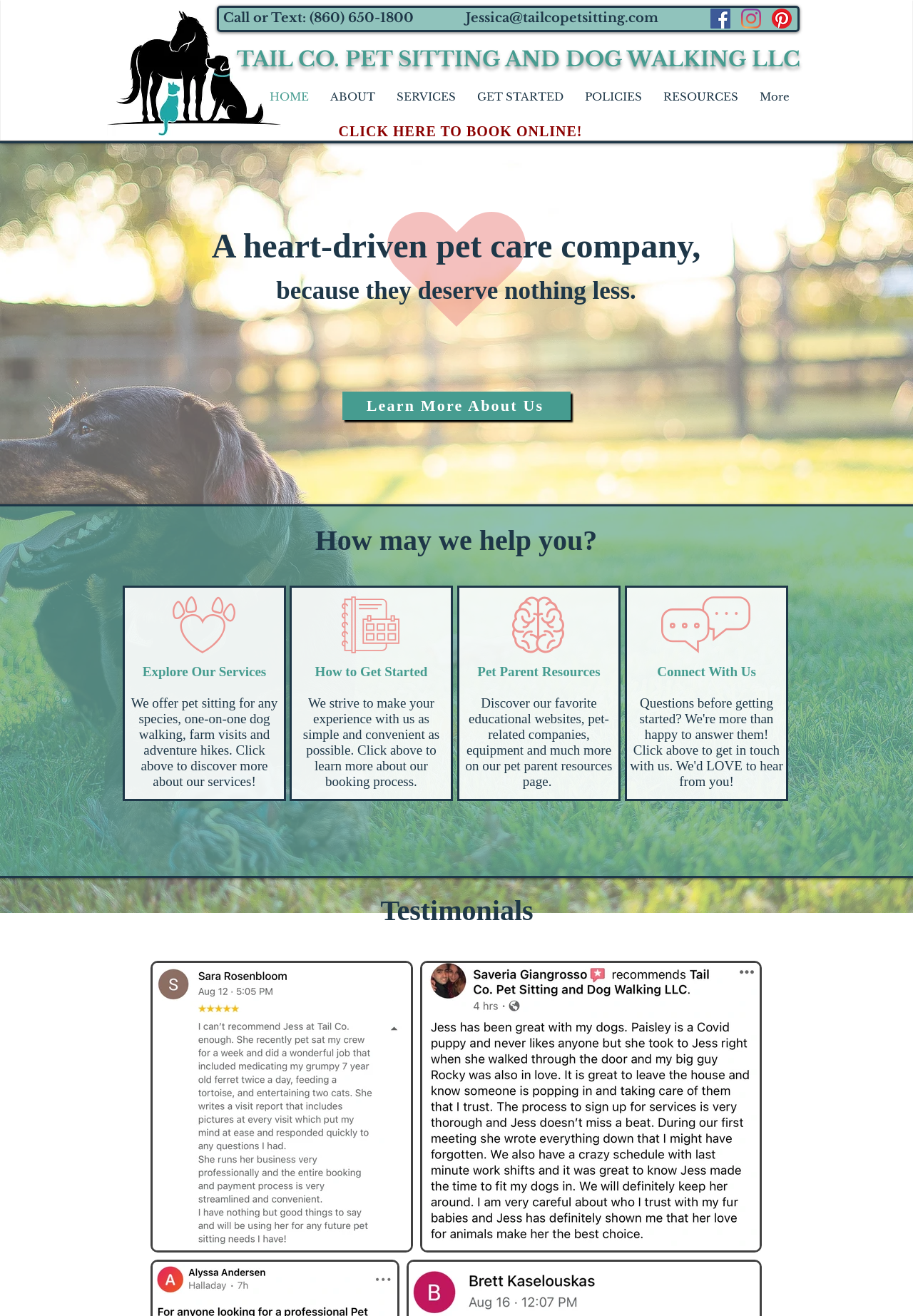Examine the image carefully and respond to the question with a detailed answer: 
What is the phone number to call or text for inquiries?

I found the phone number by looking at the static text element at the top of the webpage, which displays the text 'Call or Text: (860) 650-1800'.